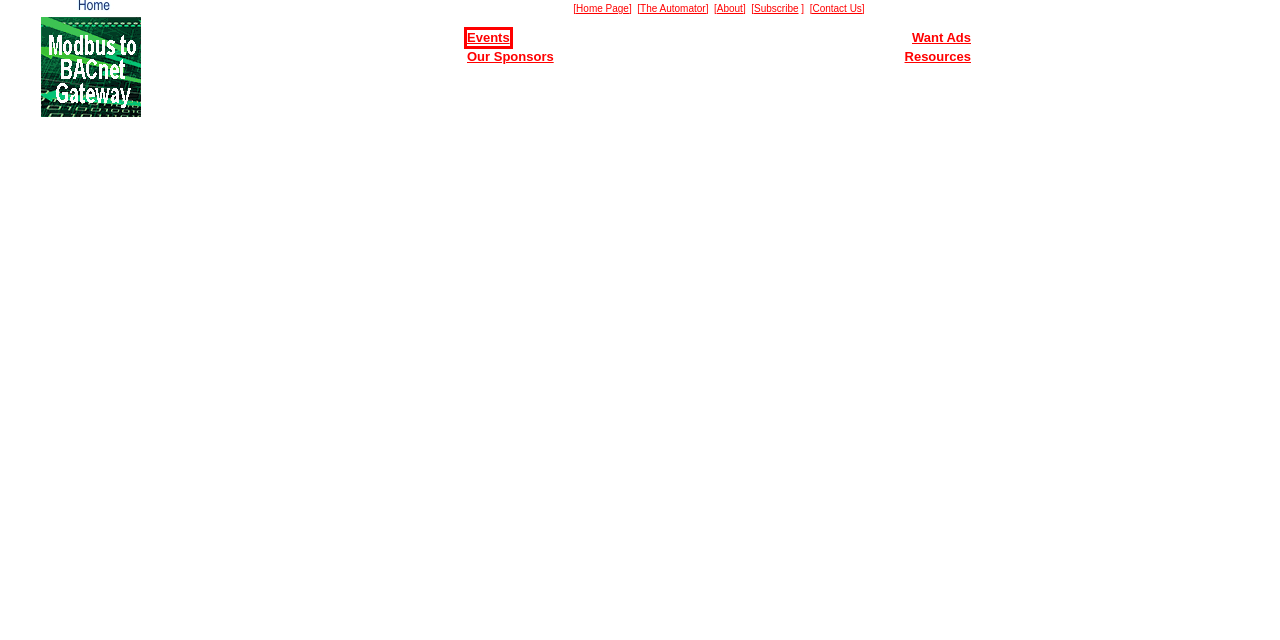Look at the screenshot of a webpage, where a red bounding box highlights an element. Select the best description that matches the new webpage after clicking the highlighted element. Here are the candidates:
A. Automated Buildings - Events Calendar
B. BACnet Gateways from Control Solutions
C. AutomatedBuildings.com - The Automator
D. Engineered Systems | For facility, consulting & mechanical engineers | Engineered Systems Magazine
E. Automated Buildings - Want Ads
F. AutomatedBuildings.com - Products
G. AutomatedBuildings.com - Updates
H. AutomatedBuilding.com - Resources

A